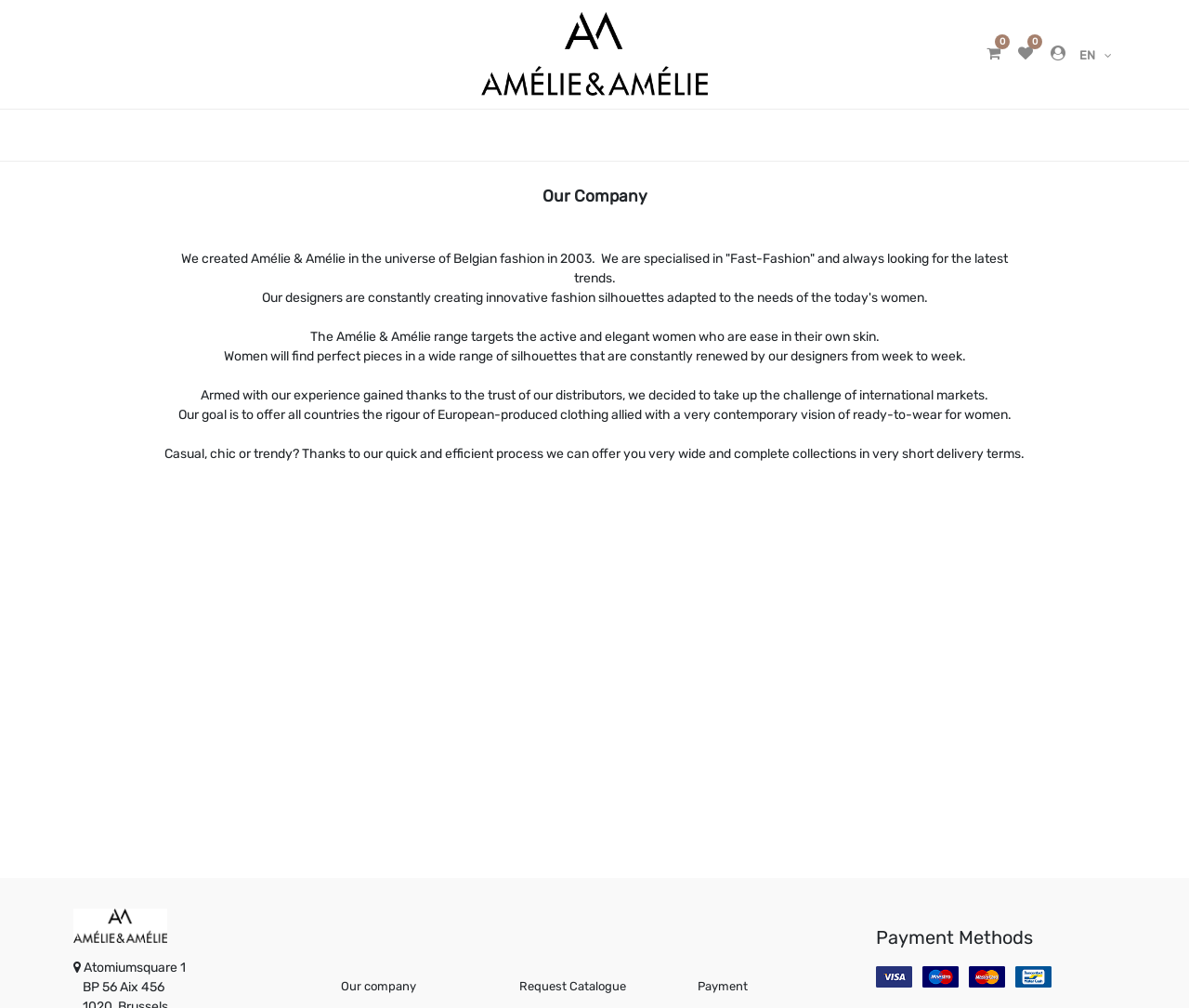Determine the bounding box coordinates for the area that should be clicked to carry out the following instruction: "Click the Request Catalogue link".

[0.437, 0.97, 0.563, 0.988]